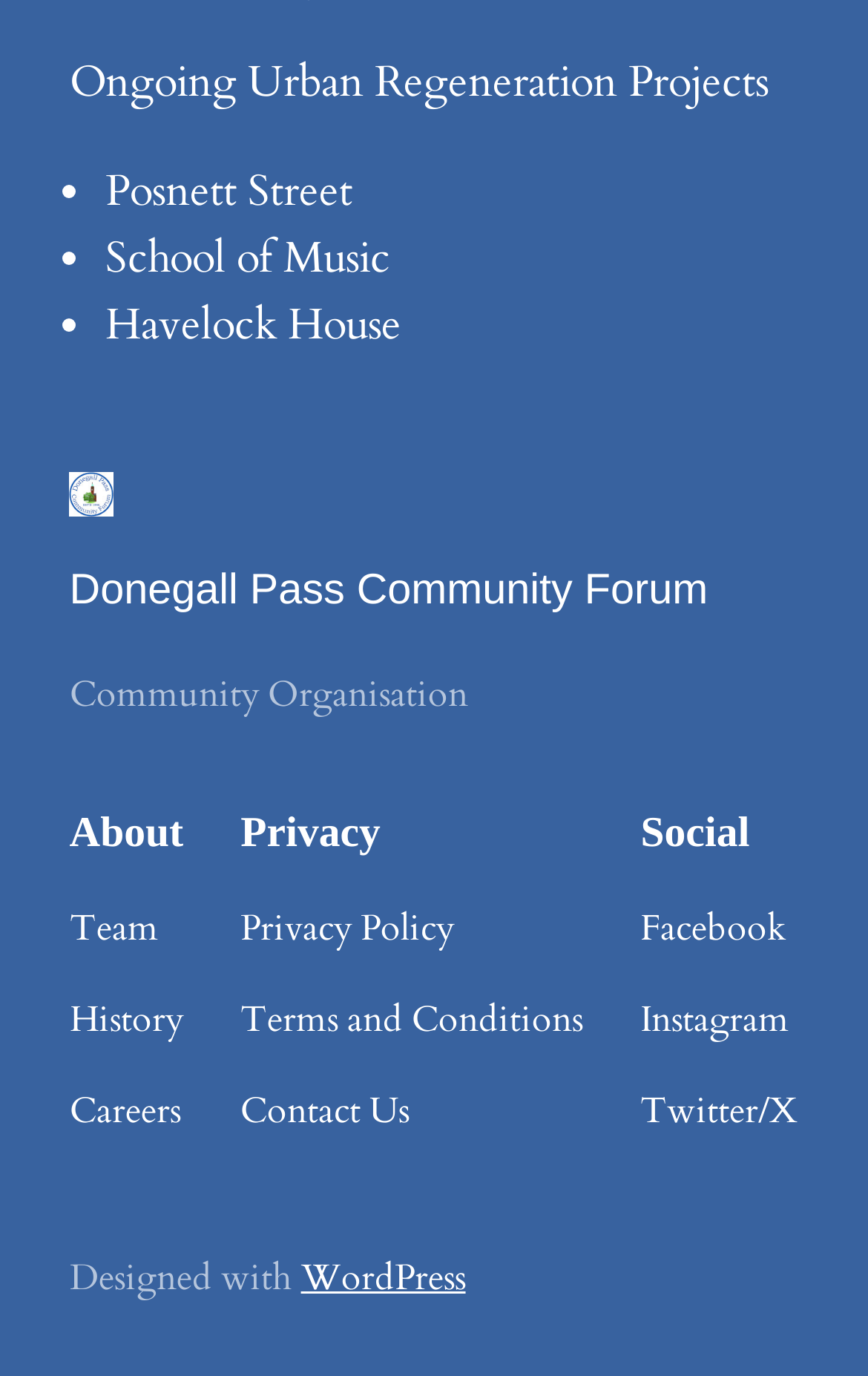Please specify the bounding box coordinates of the clickable section necessary to execute the following command: "learn about the team".

[0.08, 0.656, 0.183, 0.696]